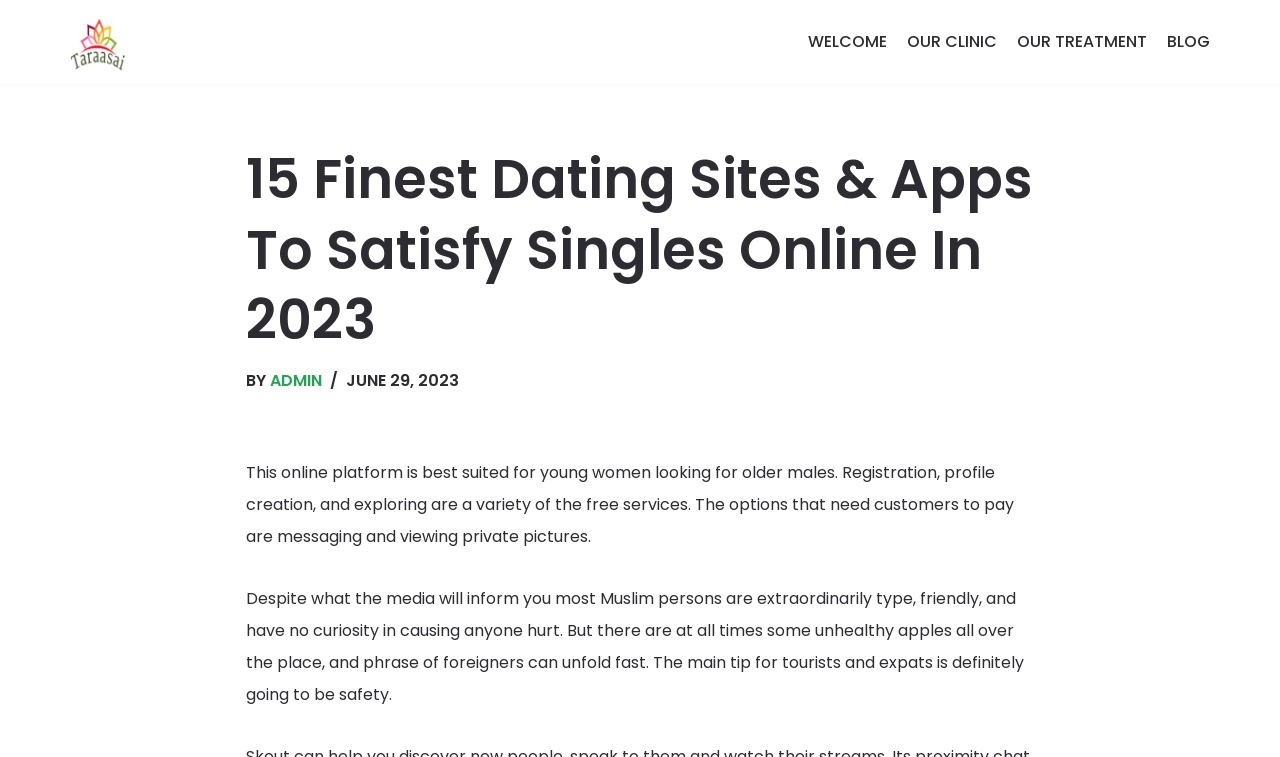Answer the question below with a single word or a brief phrase: 
How many main menu items are there?

4